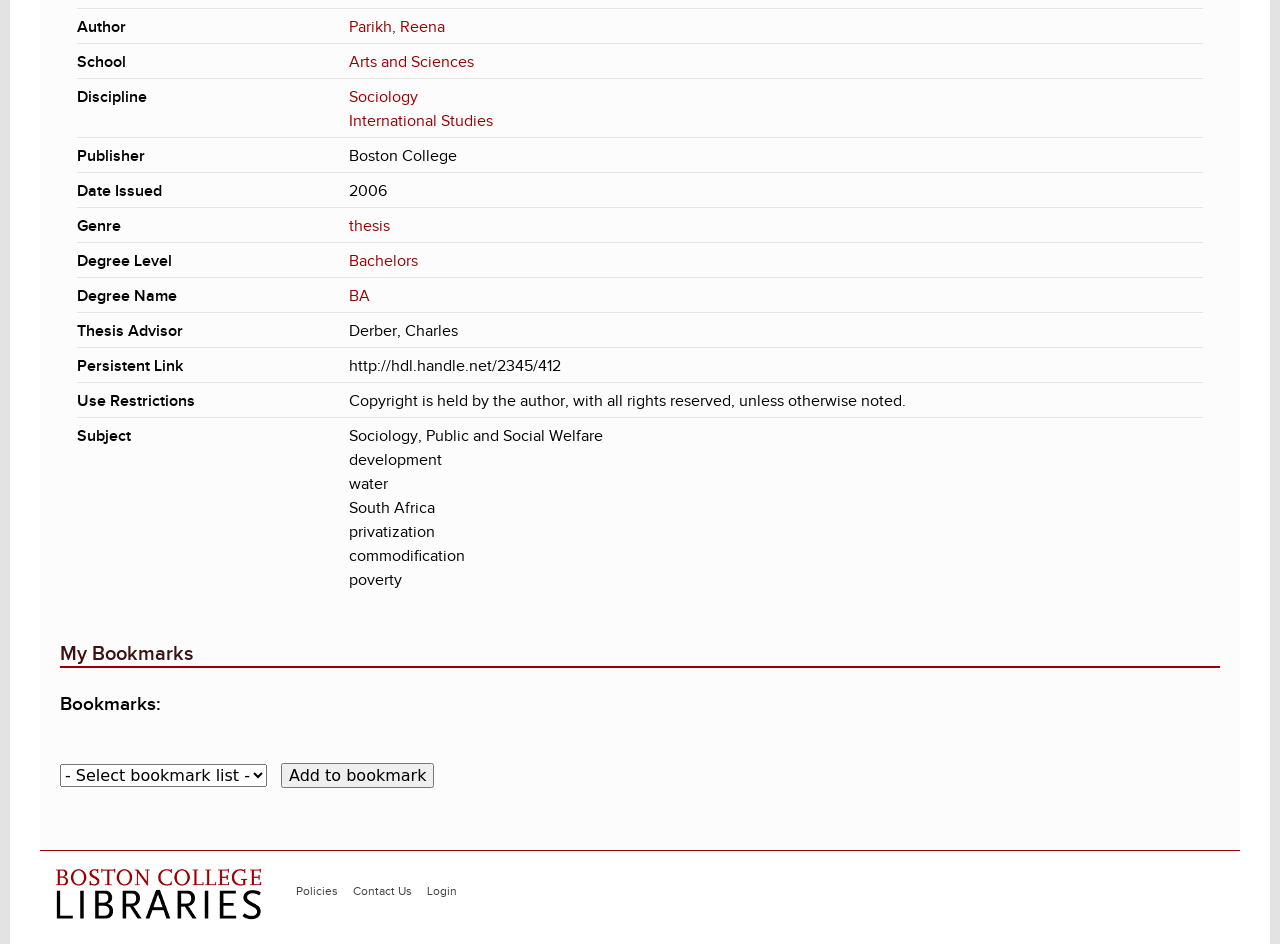Extract the bounding box coordinates for the UI element described as: "Contact Us".

[0.276, 0.936, 0.322, 0.951]